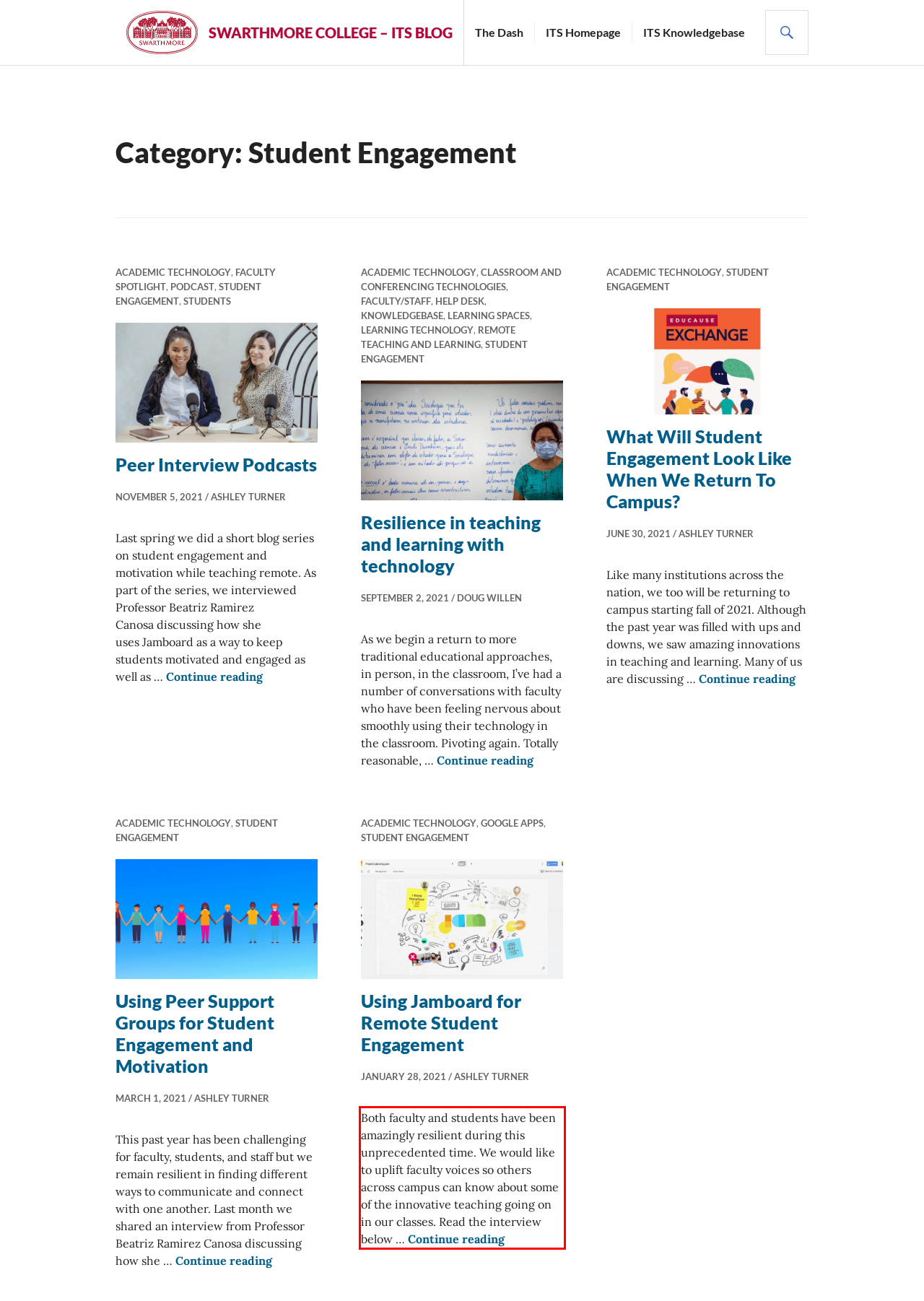Extract and provide the text found inside the red rectangle in the screenshot of the webpage.

Both faculty and students have been amazingly resilient during this unprecedented time. We would like to uplift faculty voices so others across campus can know about some of the innovative teaching going on in our classes. Read the interview below … Continue reading Using Jamboard for Remote Student Engagement